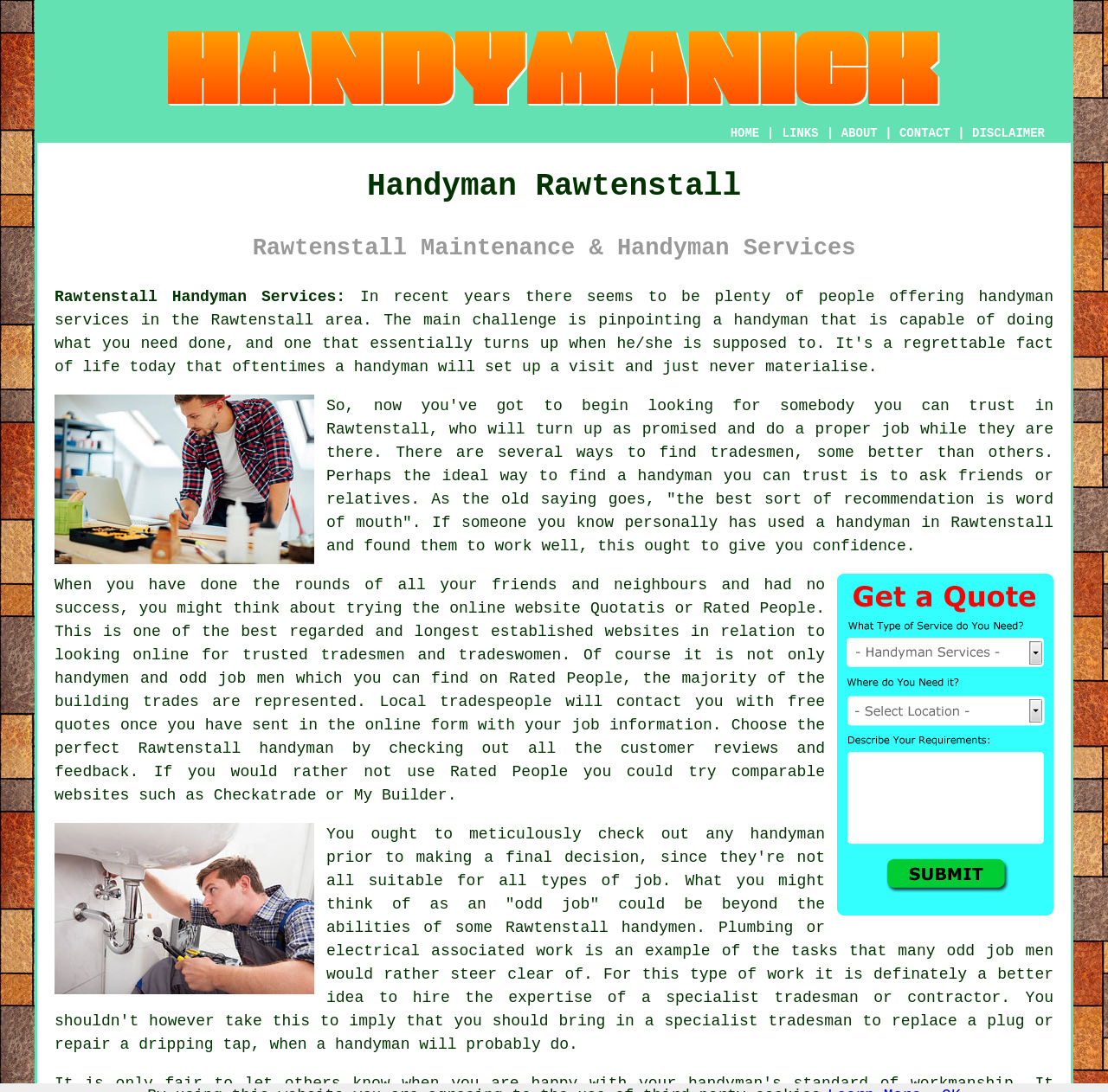Provide a one-word or one-phrase answer to the question:
What is the phone number for getting handyman quotes?

01706